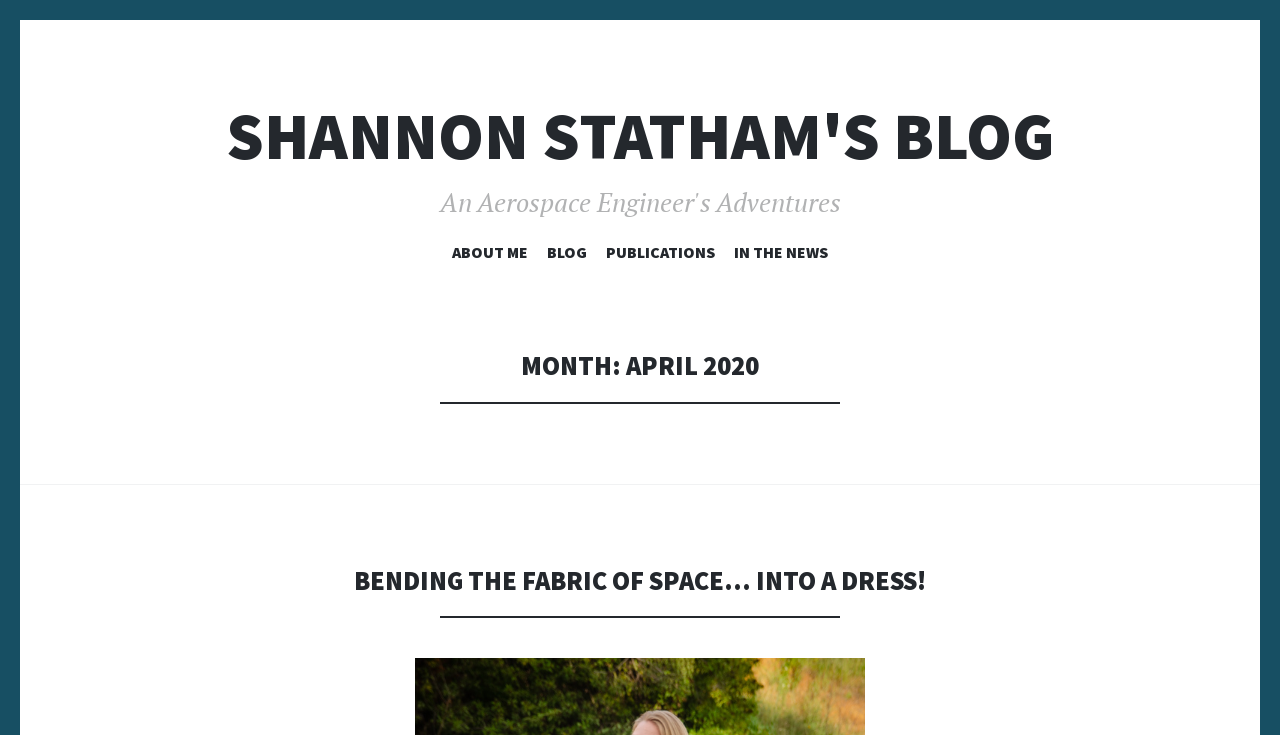Determine which piece of text is the heading of the webpage and provide it.

SHANNON STATHAM'S BLOG